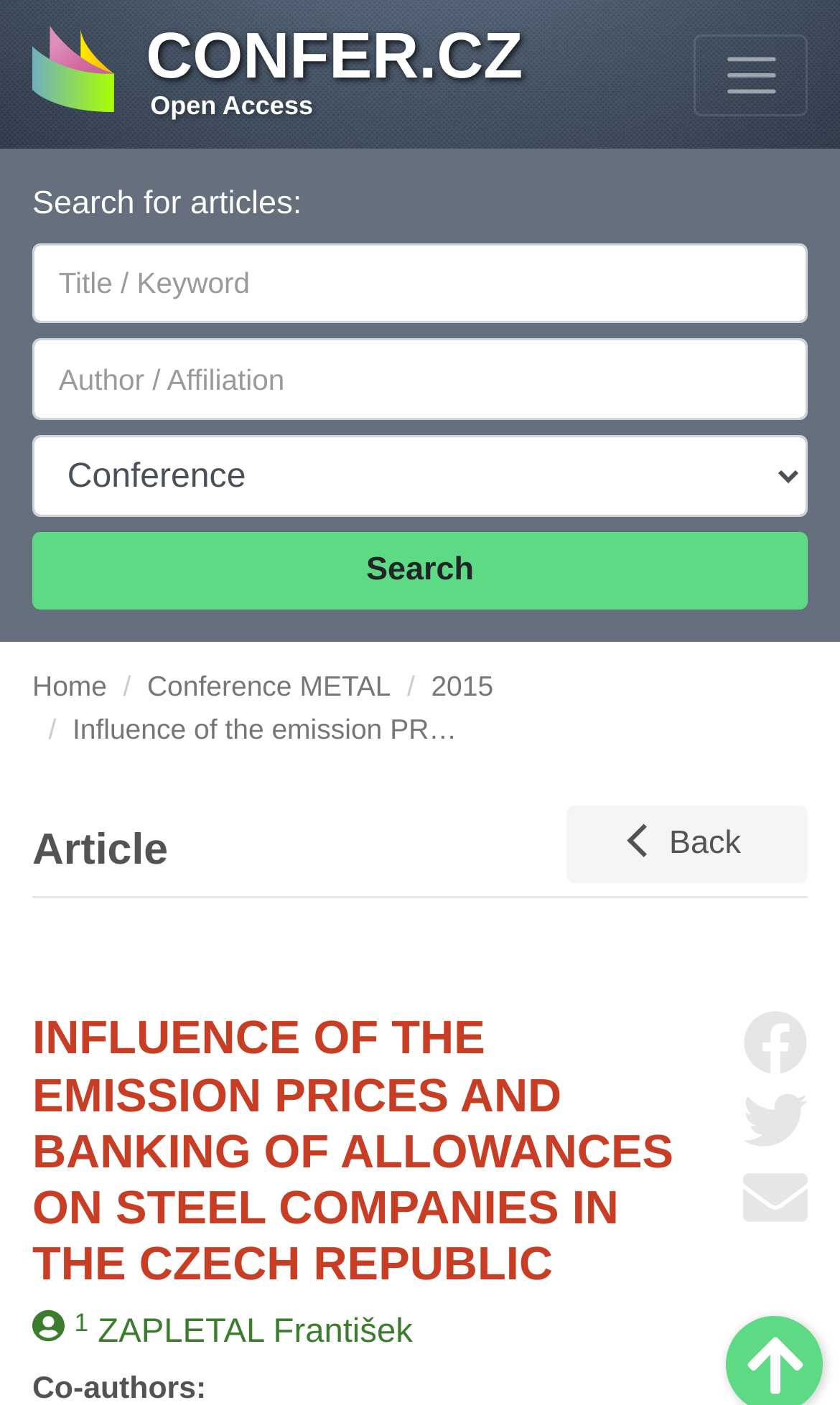Please indicate the bounding box coordinates for the clickable area to complete the following task: "Share on Facebook". The coordinates should be specified as four float numbers between 0 and 1, i.e., [left, top, right, bottom].

[0.885, 0.72, 0.962, 0.766]